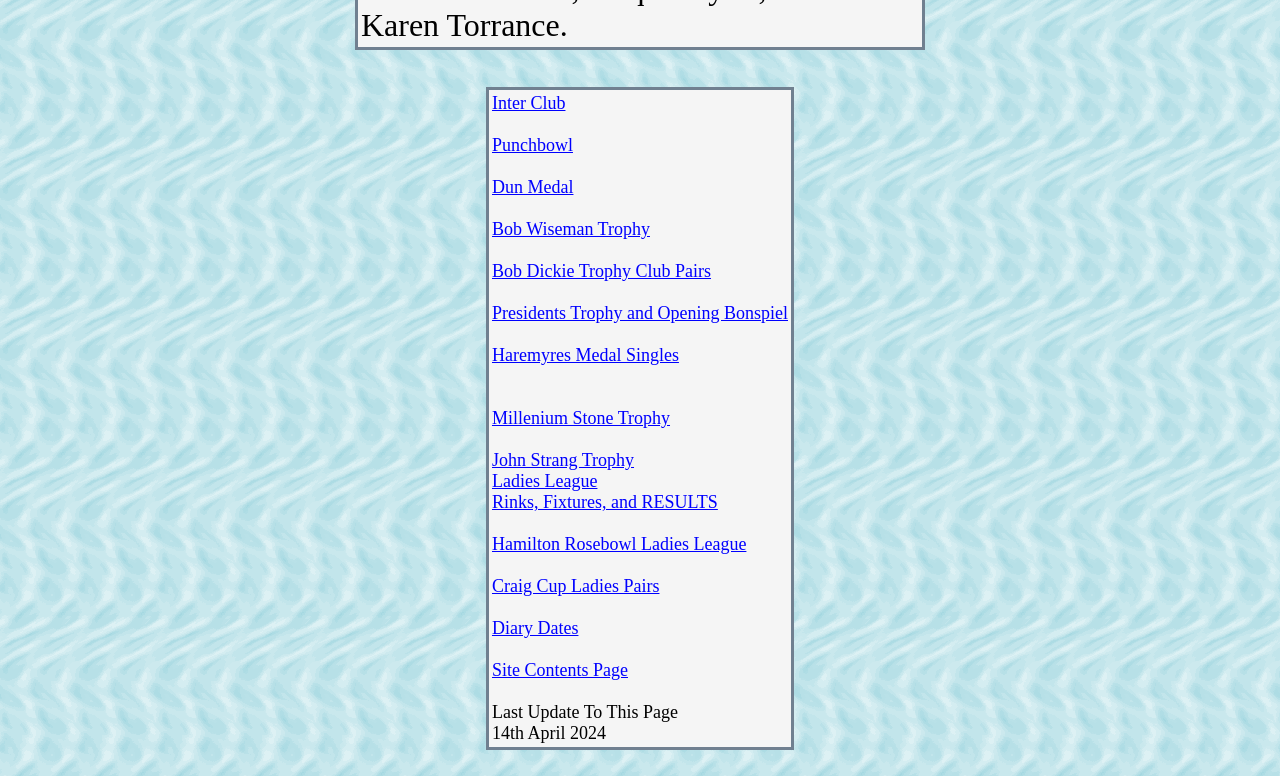Locate the bounding box coordinates of the clickable region to complete the following instruction: "check Diary Dates."

[0.384, 0.797, 0.452, 0.823]